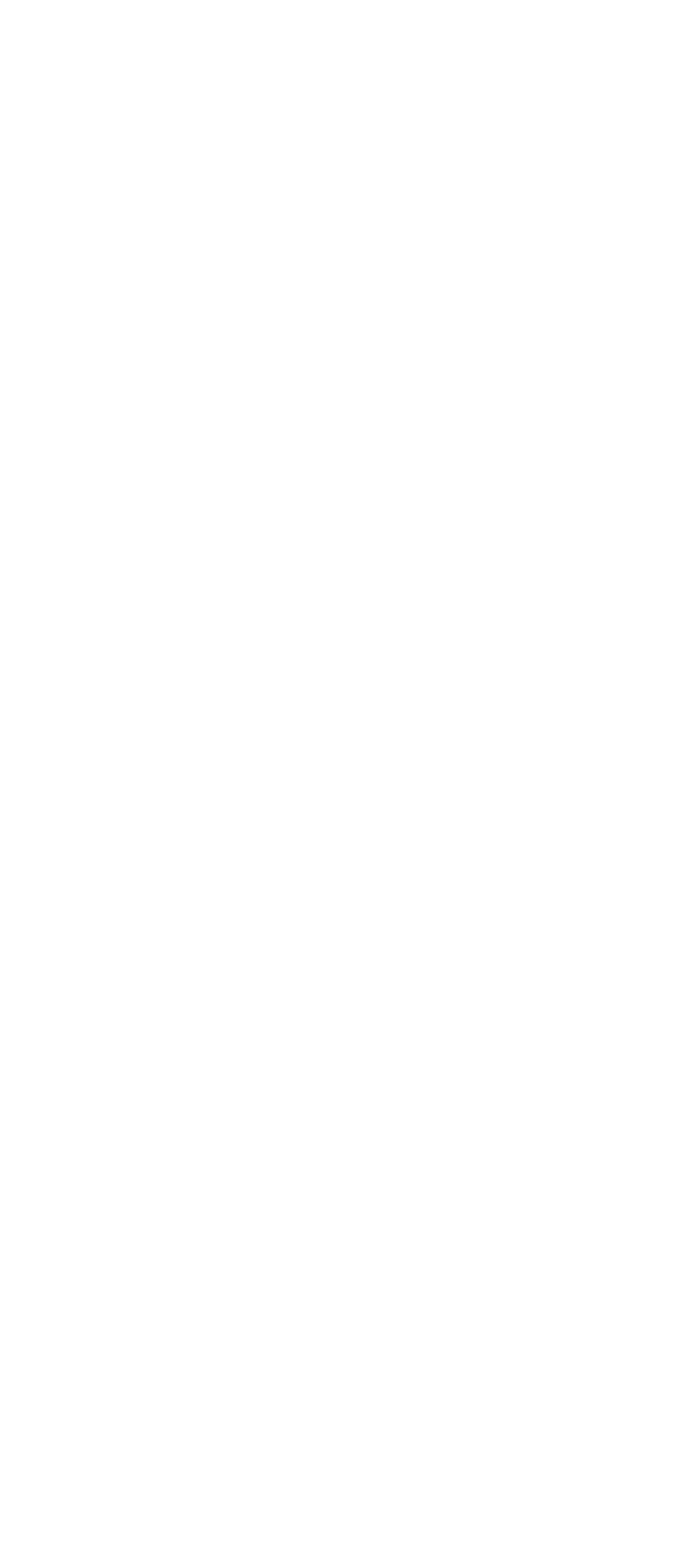Please determine the bounding box coordinates of the area that needs to be clicked to complete this task: 'View Quilting'. The coordinates must be four float numbers between 0 and 1, formatted as [left, top, right, bottom].

[0.051, 0.187, 0.226, 0.212]